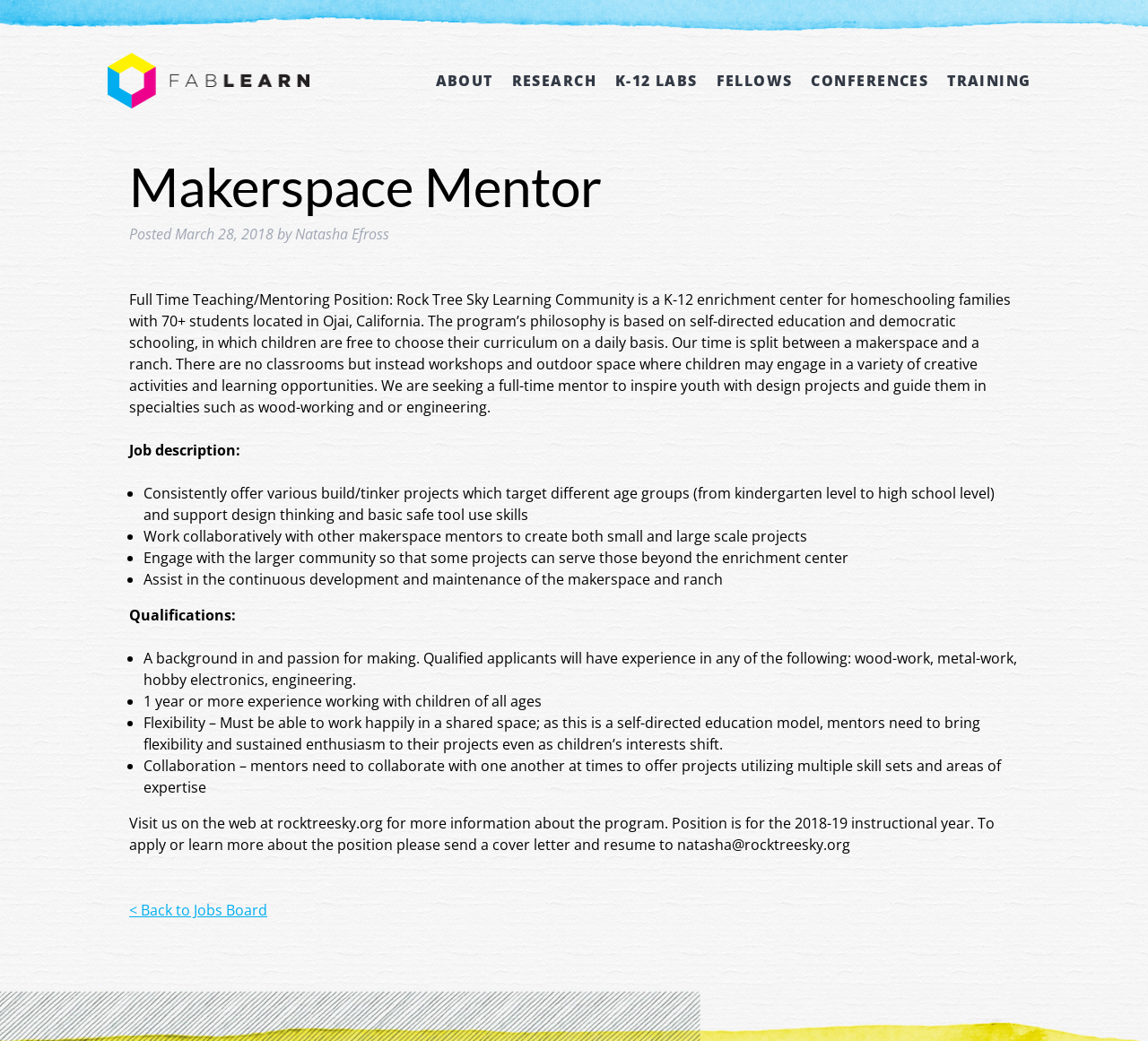Please find the bounding box coordinates of the section that needs to be clicked to achieve this instruction: "Click on < Back to Jobs Board link".

[0.112, 0.865, 0.233, 0.884]